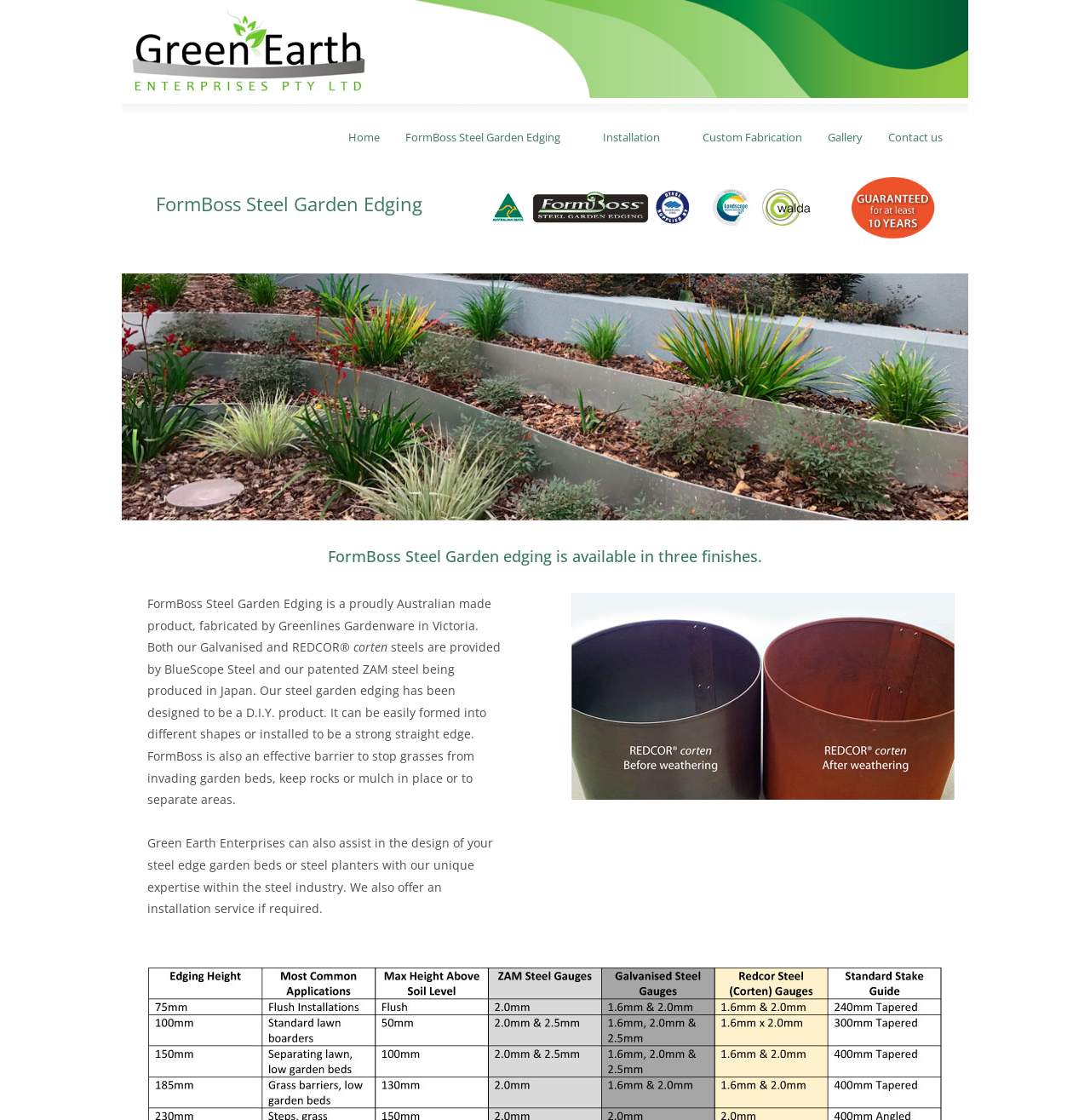Analyze the image and provide a detailed answer to the question: How many finishes are FormBoss Steel Garden edging available in?

The webpage mentions 'FormBoss Steel Garden edging is available in three finishes.' which implies that there are three finishes available.